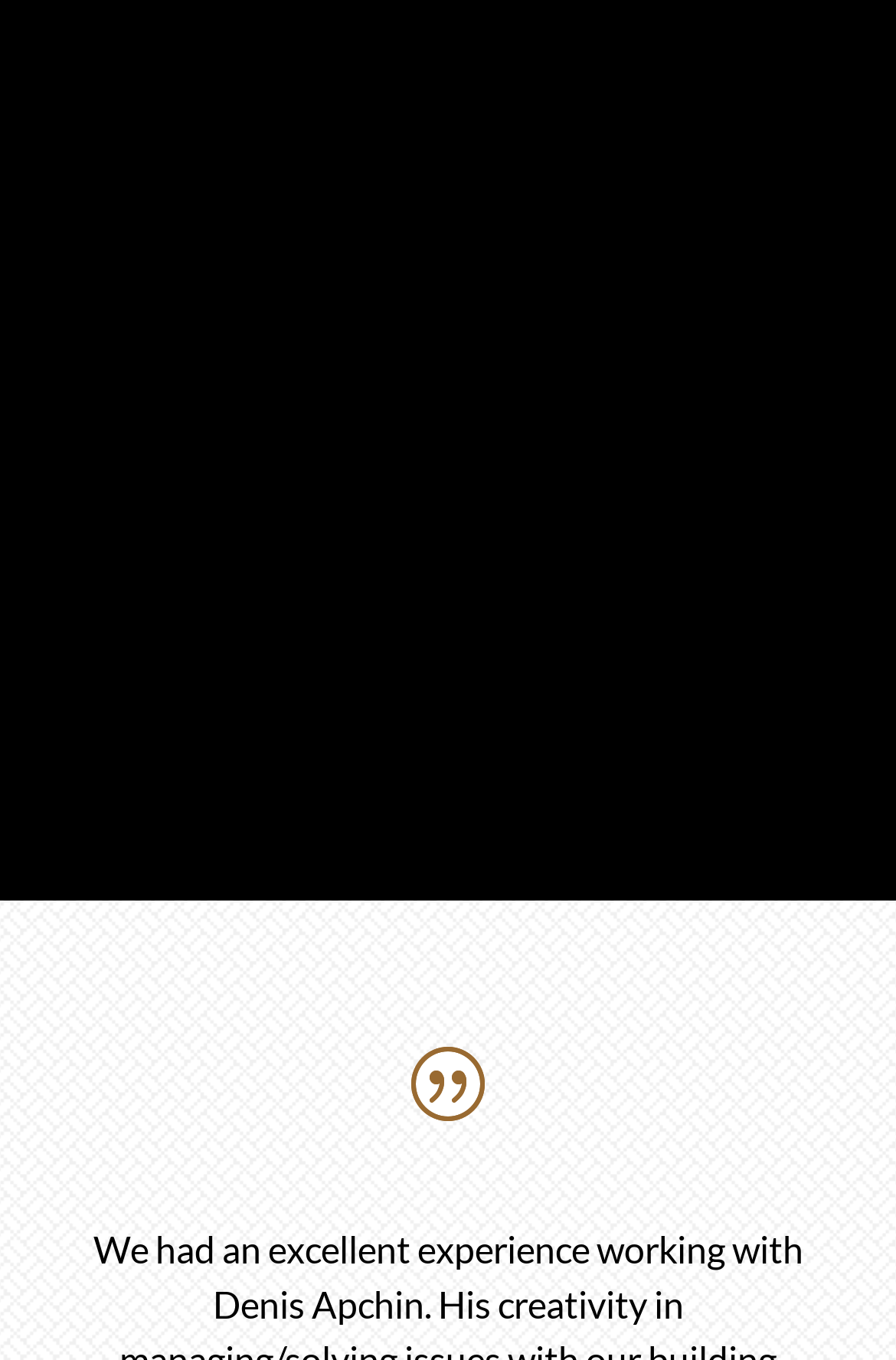Determine the coordinates of the bounding box for the clickable area needed to execute this instruction: "click the second icon".

[0.364, 0.166, 0.62, 0.196]